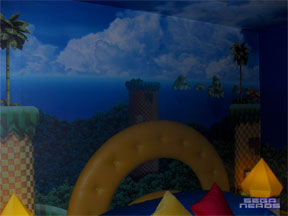Describe every significant element in the image thoroughly.

The image depicts an enchanting corner of a themed hotel room, specifically designed for fans of Sonic the Hedgehog. The back wall is adorned with a vibrant mural, reflecting a scene reminiscent of the iconic Green Hill Zone. This imaginative backdrop features lush greenery and distant islands against a bright blue sky dotted with fluffy clouds, creating a whimsical atmosphere that captures the essence of the Sonic universe.

In the foreground, a large, padded headboard shaped like a classic golden ring adds a playful touch, inviting guests to immerse themselves in the Sonic experience. Colorful geometric throw pillows in hues of yellow, red, and blue complement the room's lively decor, enhancing its fun, adventurous vibe. This Sonic-themed sanctuary not only celebrates the beloved franchise but also provides a unique and memorable lodging experience for fans and families alike.